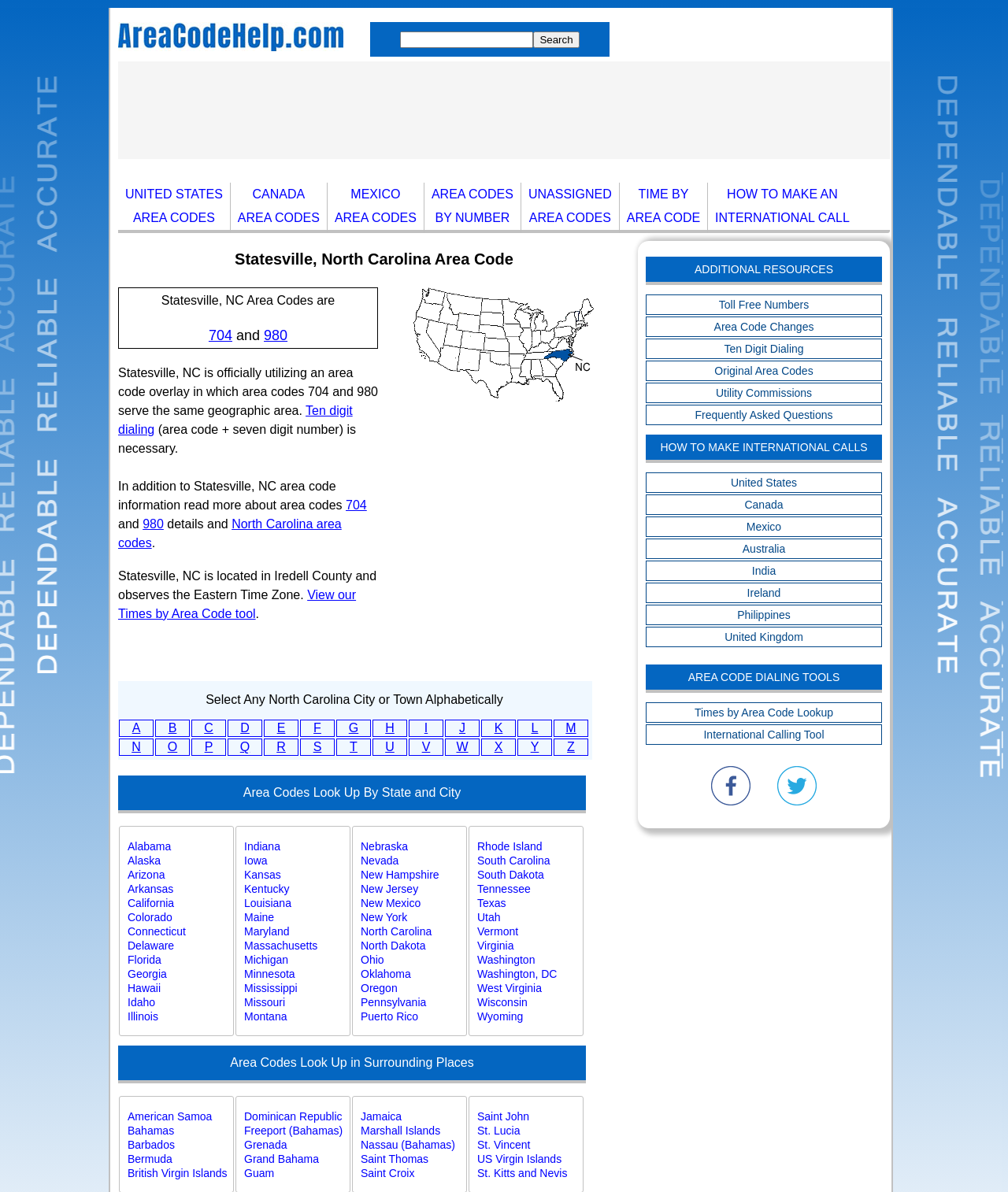Describe all the significant parts and information present on the webpage.

This webpage is about area codes in Statesville, North Carolina. At the top, there is a logo on the left and a search bar on the right. Below the logo, there is an advertisement. 

The main content of the webpage is divided into several sections. The first section has a heading "Statesville, North Carolina Area Code" and provides information about the area codes 704 and 980 serving Statesville, NC. There are links to more information about these area codes and a brief description of the area code overlay.

The next section has a heading "Statesville, NC Area Codes are" and lists the area codes 704 and 980. There is also a paragraph of text explaining the need for ten-digit dialing in Statesville, NC.

Below this section, there is an image of a North Carolina area code map. To the right of the map, there is another advertisement.

The webpage then lists all the cities and towns in North Carolina in alphabetical order, with links to each city or town. This list takes up most of the webpage.

At the bottom of the webpage, there is a section titled "Area Codes Look Up By State and City" with links to area codes for all 50 US states.